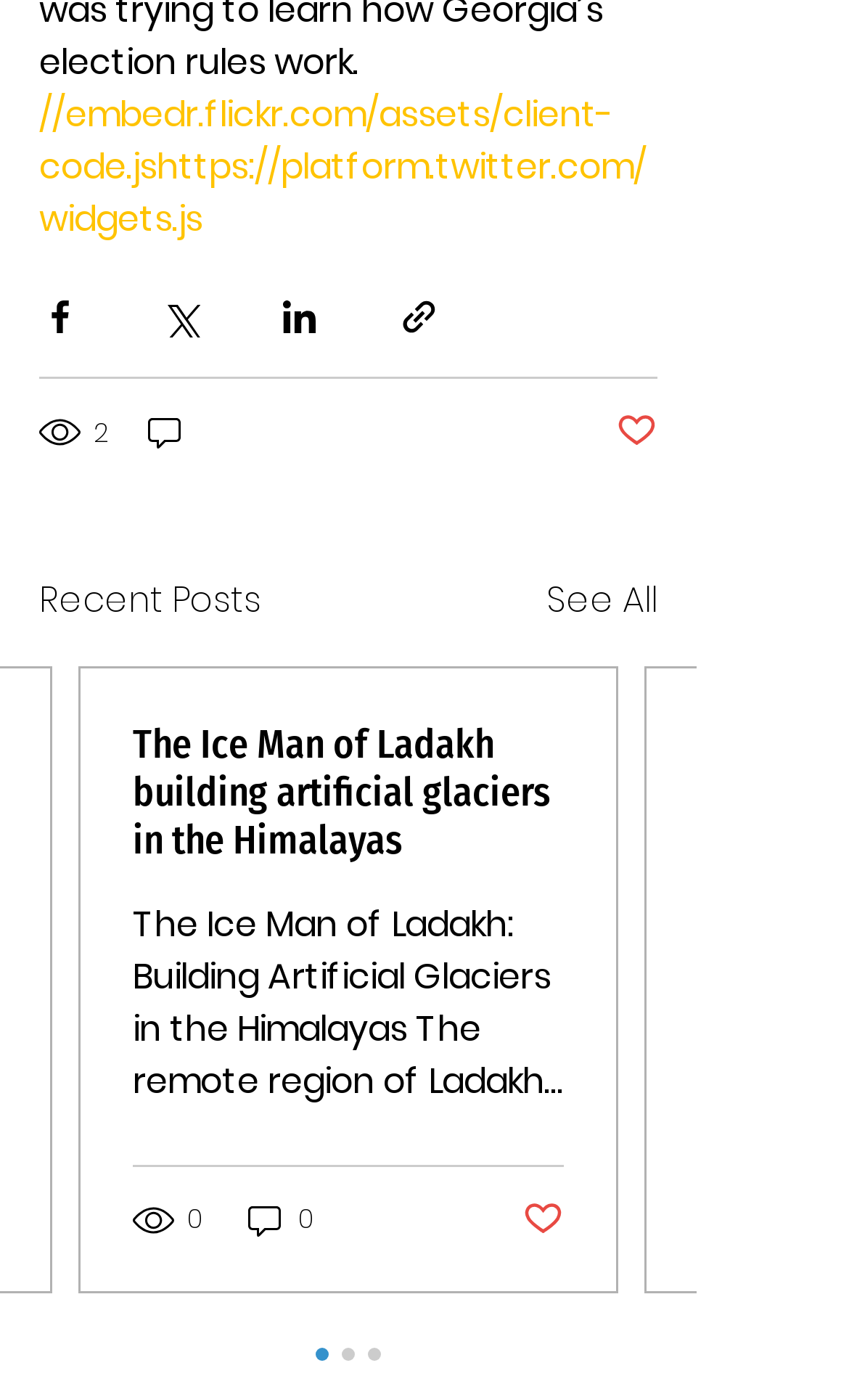How many comments does the first article have?
Look at the image and respond with a single word or a short phrase.

0 comments